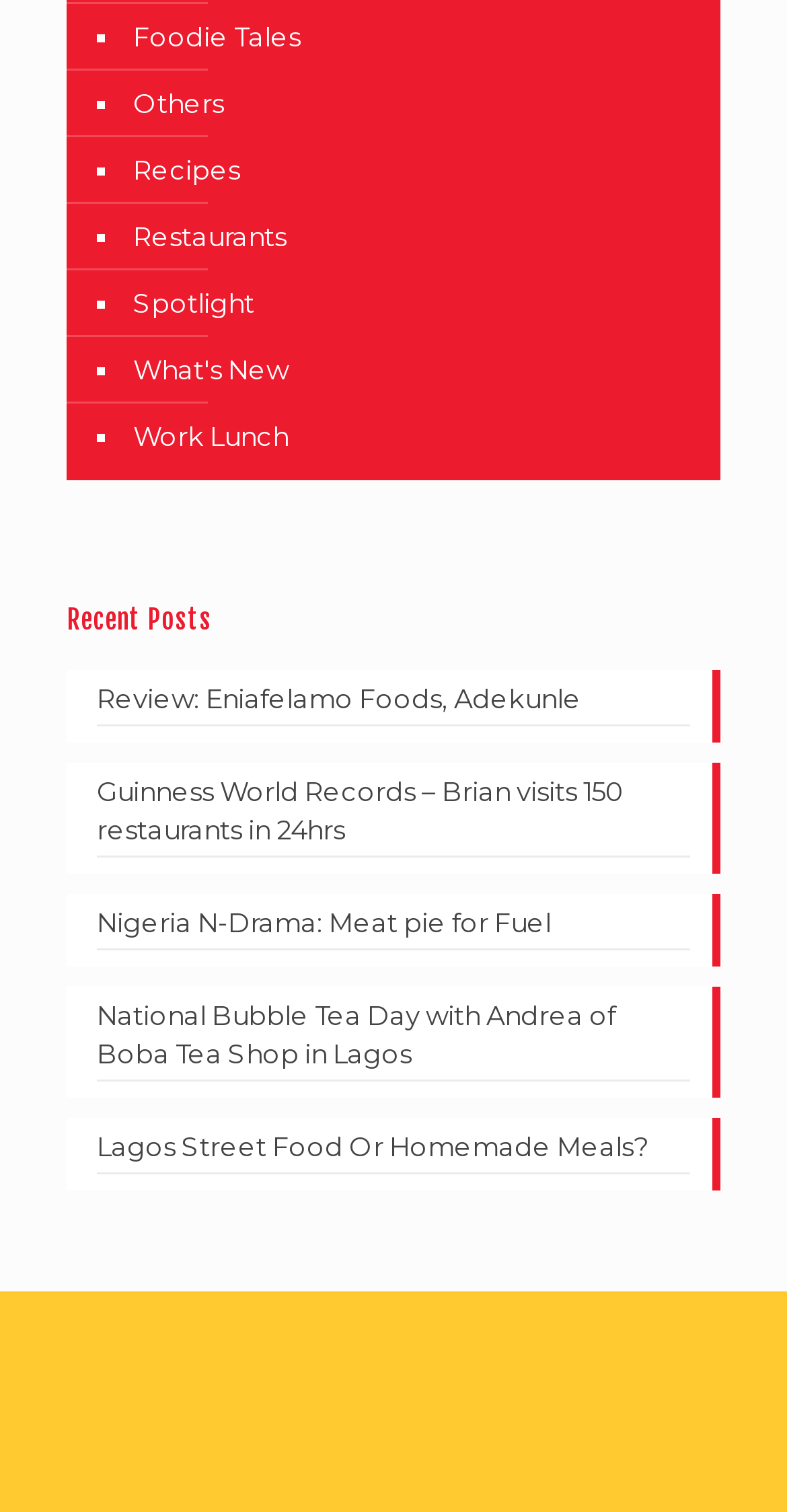How many categories are listed?
Using the image as a reference, give an elaborate response to the question.

I counted the number of list markers and corresponding links at the top of the page, which are 'Foodie Tales', 'Others', 'Recipes', 'Restaurants', 'Spotlight', 'What's New', and 'Work Lunch'. There are 7 categories in total.